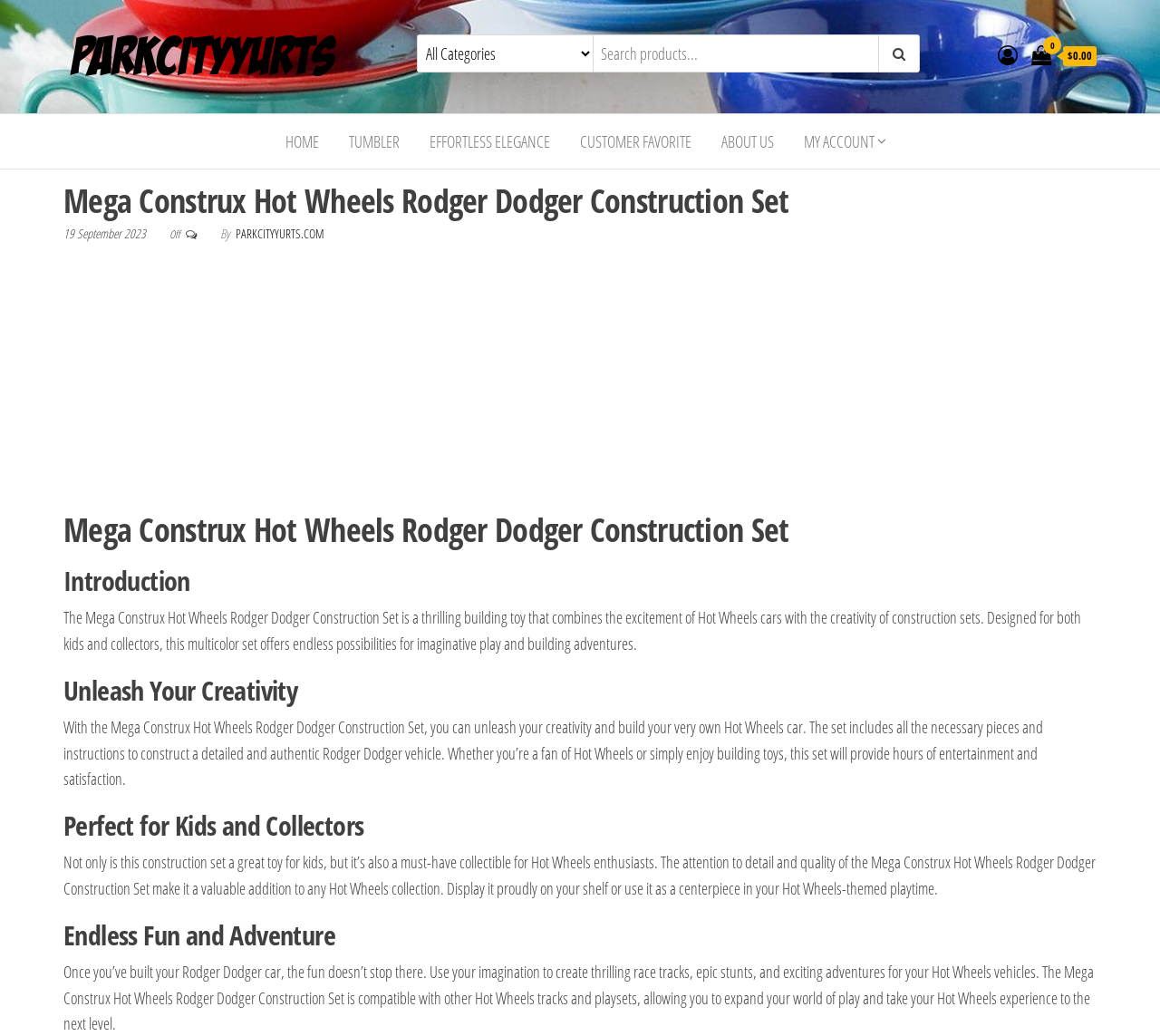Carefully observe the image and respond to the question with a detailed answer:
What is the purpose of the construction set?

I inferred the answer by reading the static text elements that describe the construction set, which mention 'building adventures', 'unleash your creativity', and 'endless fun and adventure', indicating that the set is meant for building and creative play.